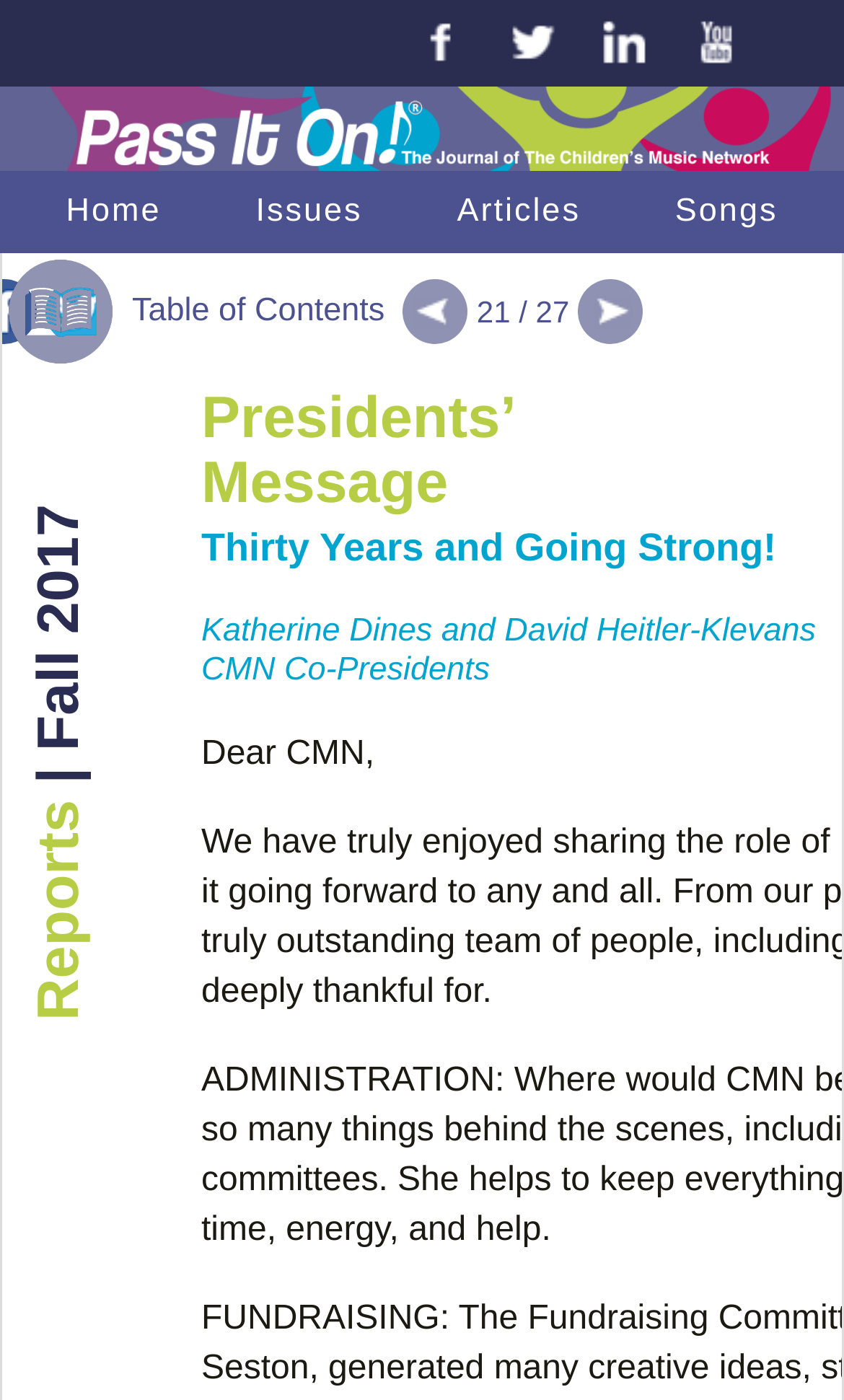Point out the bounding box coordinates of the section to click in order to follow this instruction: "check about PIO!".

[0.473, 0.184, 0.789, 0.242]